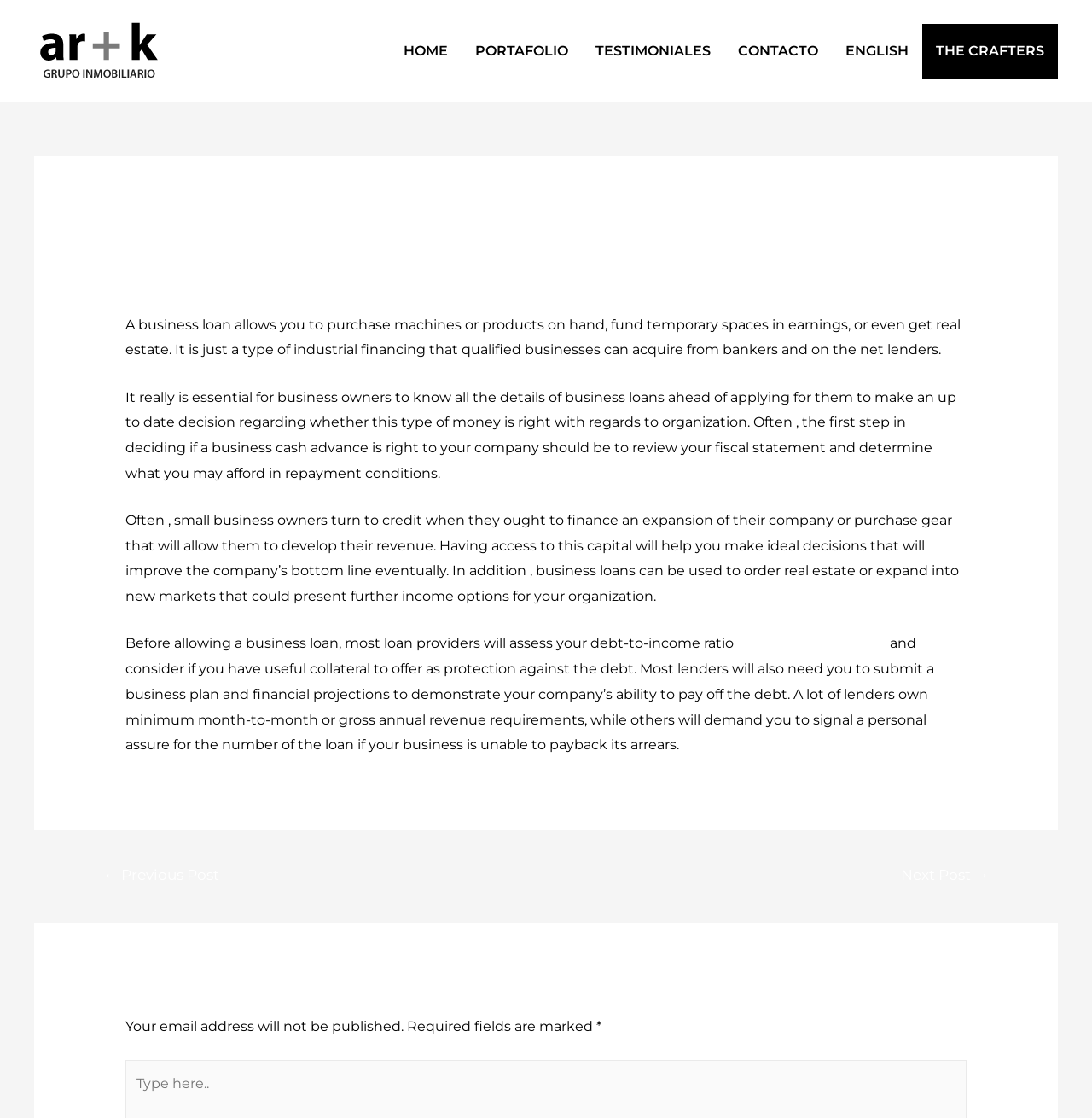Please analyze the image and give a detailed answer to the question:
What do lenders assess before approving a business loan?

Before allowing a business loan, most loan providers will assess your debt-to-income ratio and consider if you have useful collateral to offer as protection against the debt. Most lenders will also need you to submit a business plan and financial projections to demonstrate your company’s ability to pay off the debt.